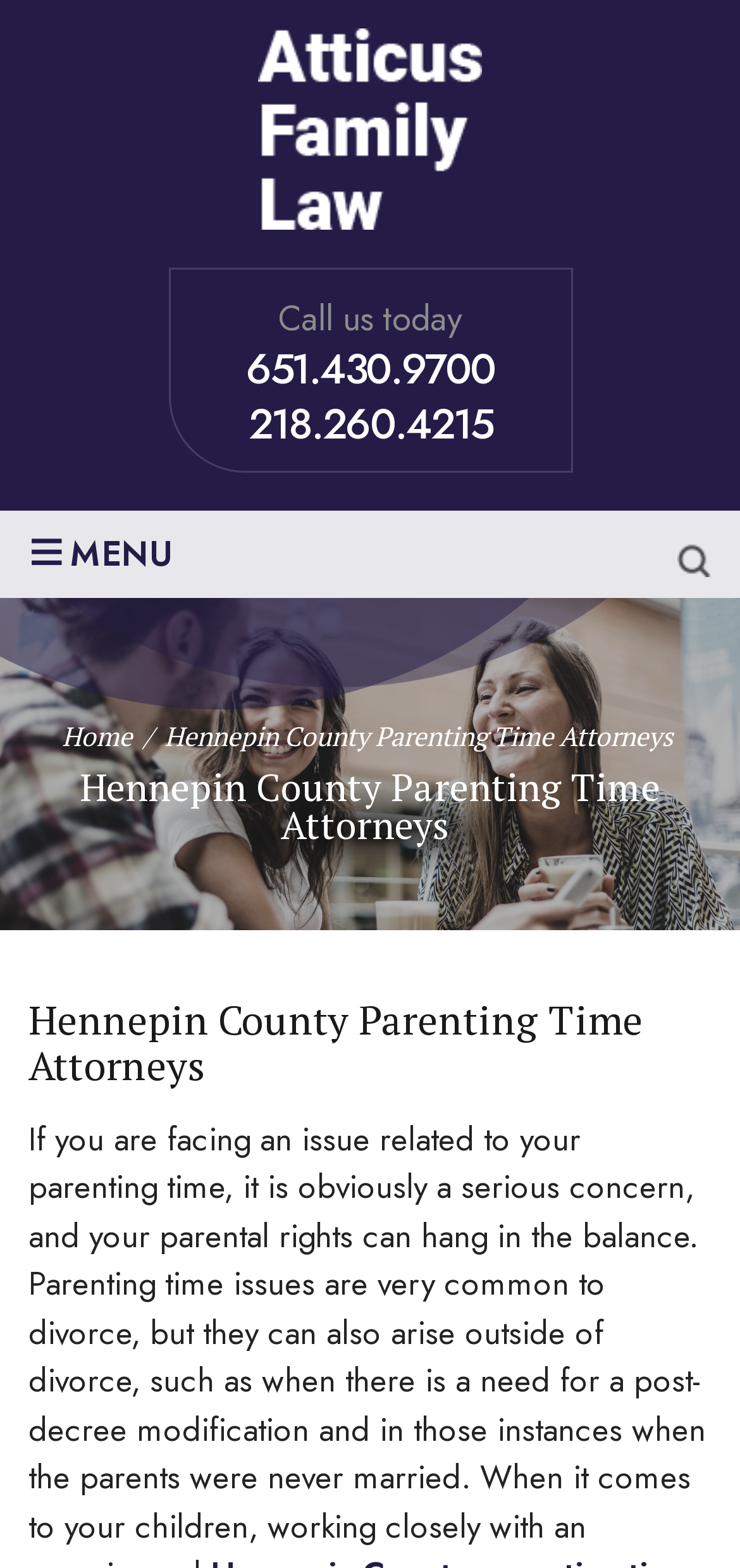Locate and extract the text of the main heading on the webpage.

Hennepin County Parenting Time Attorneys 